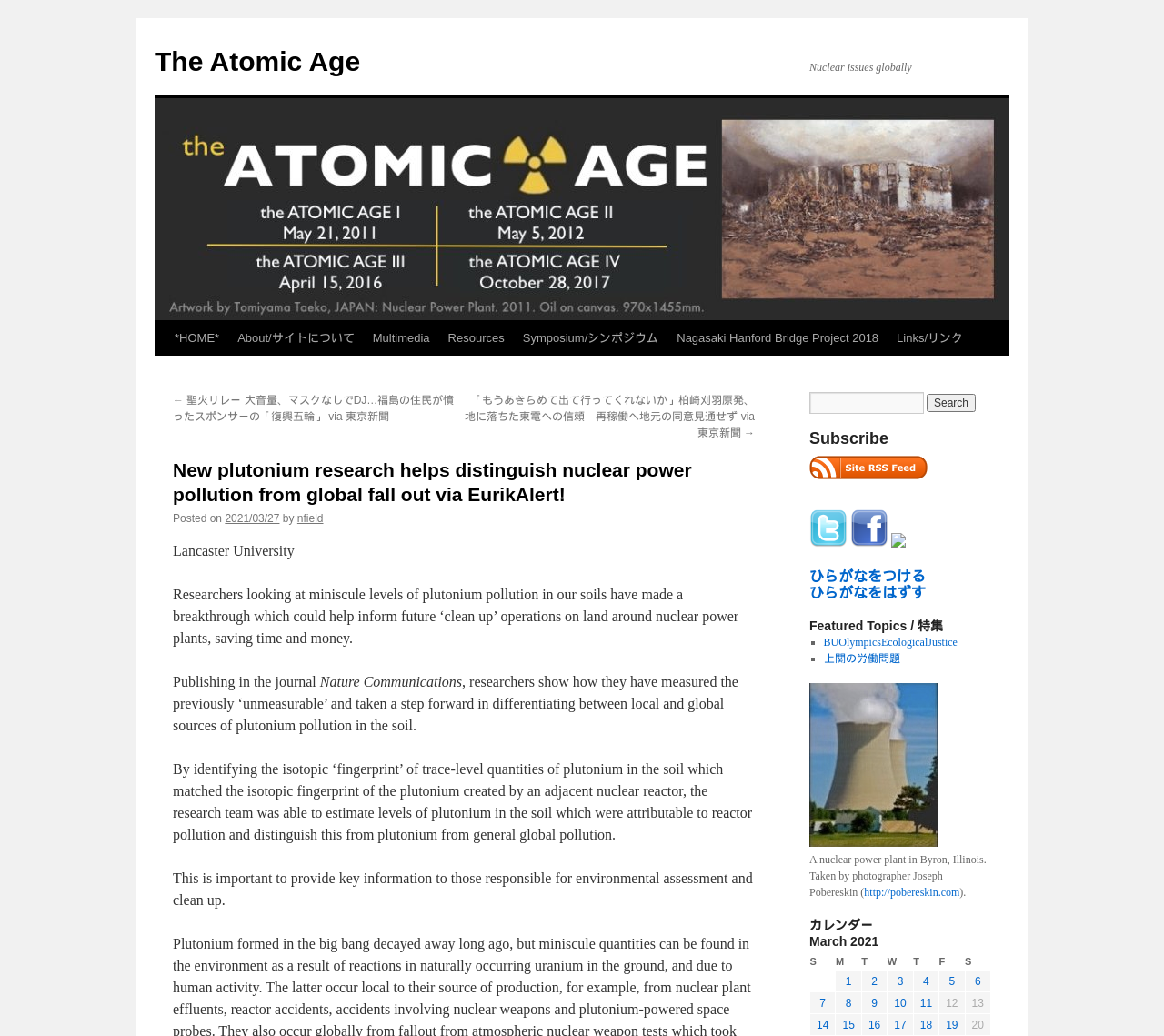Find the bounding box coordinates for the area that should be clicked to accomplish the instruction: "Check the calendar".

[0.695, 0.885, 0.852, 0.901]